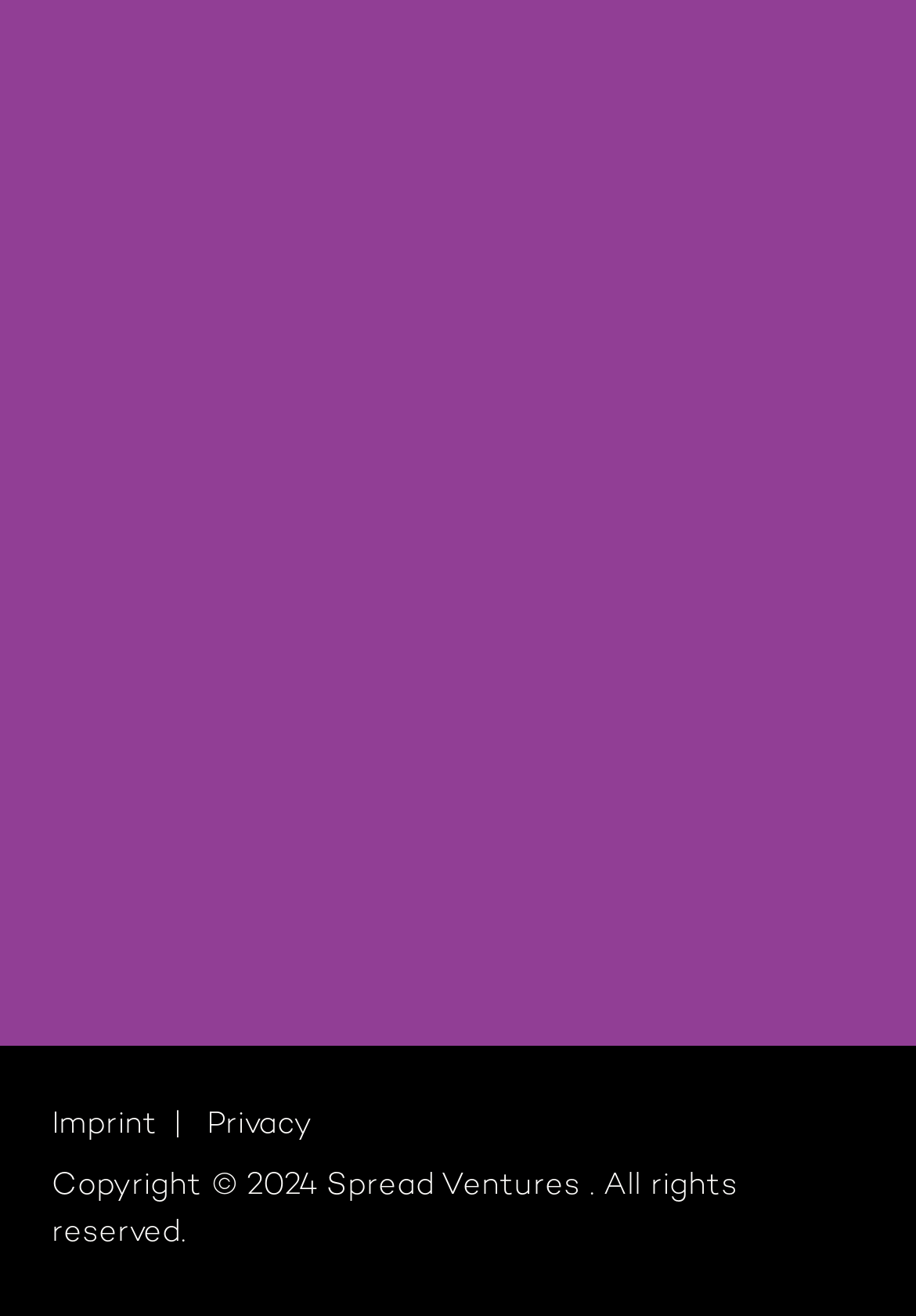What is the call-to-action?
Analyze the image and provide a thorough answer to the question.

The call-to-action is a link element with the text 'GET IN TOUCH' located in the middle of the page, which suggests that users should contact the company.